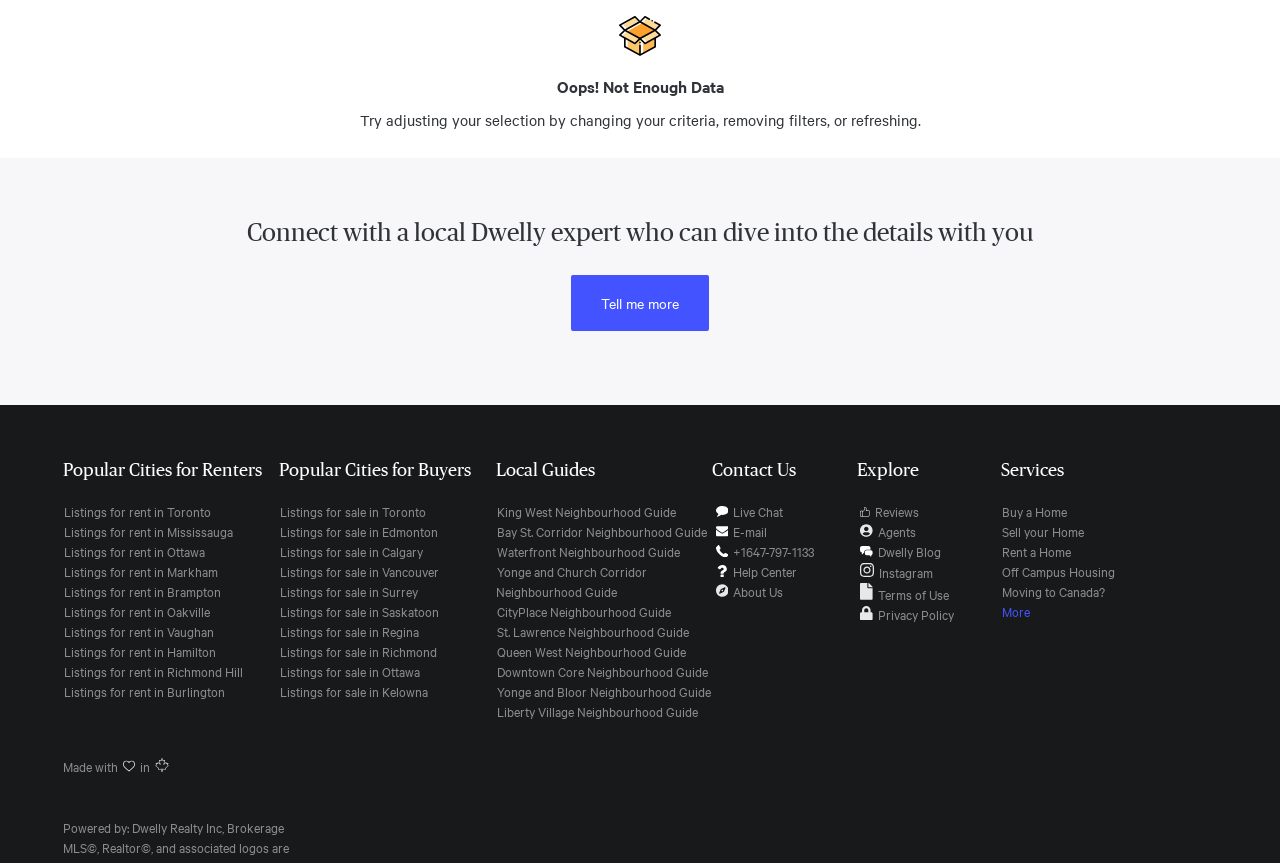Please determine the bounding box coordinates of the element to click on in order to accomplish the following task: "Click on SUBMIT". Ensure the coordinates are four float numbers ranging from 0 to 1, i.e., [left, top, right, bottom].

None